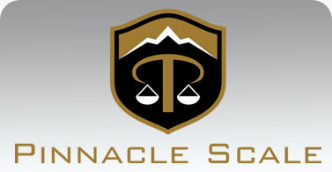What is symbolized by the stylized representation of scales?
Please use the image to provide an in-depth answer to the question.

The caption explains that the stylized representation of scales in the logo incorporates elements that symbolize precision and balance, which are essential qualities in the scale industry.